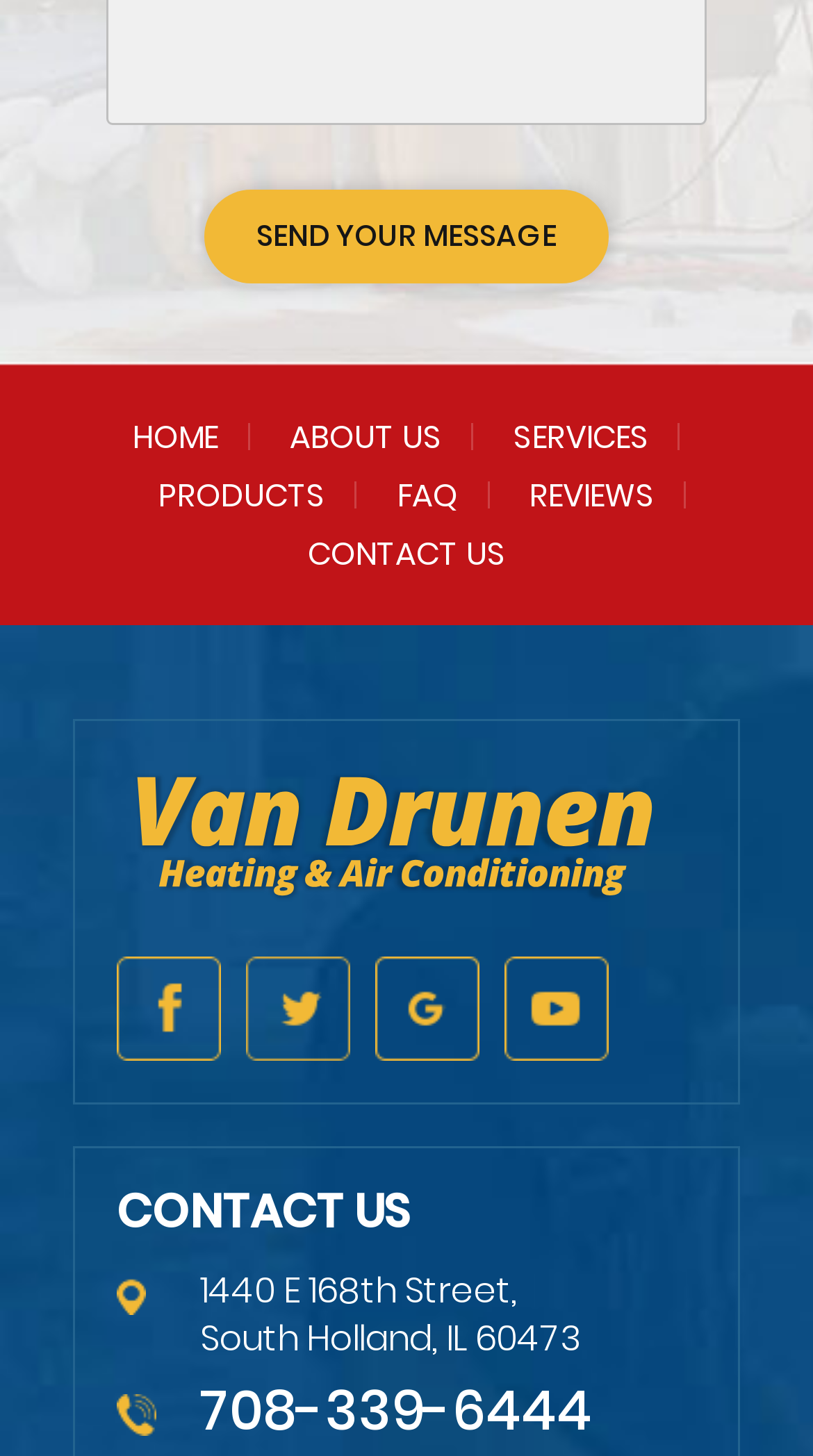What is the phone number to contact?
From the details in the image, answer the question comprehensively.

The webpage provides a phone number, 708-339-6444, which users can call to contact the website owner or administrator directly.